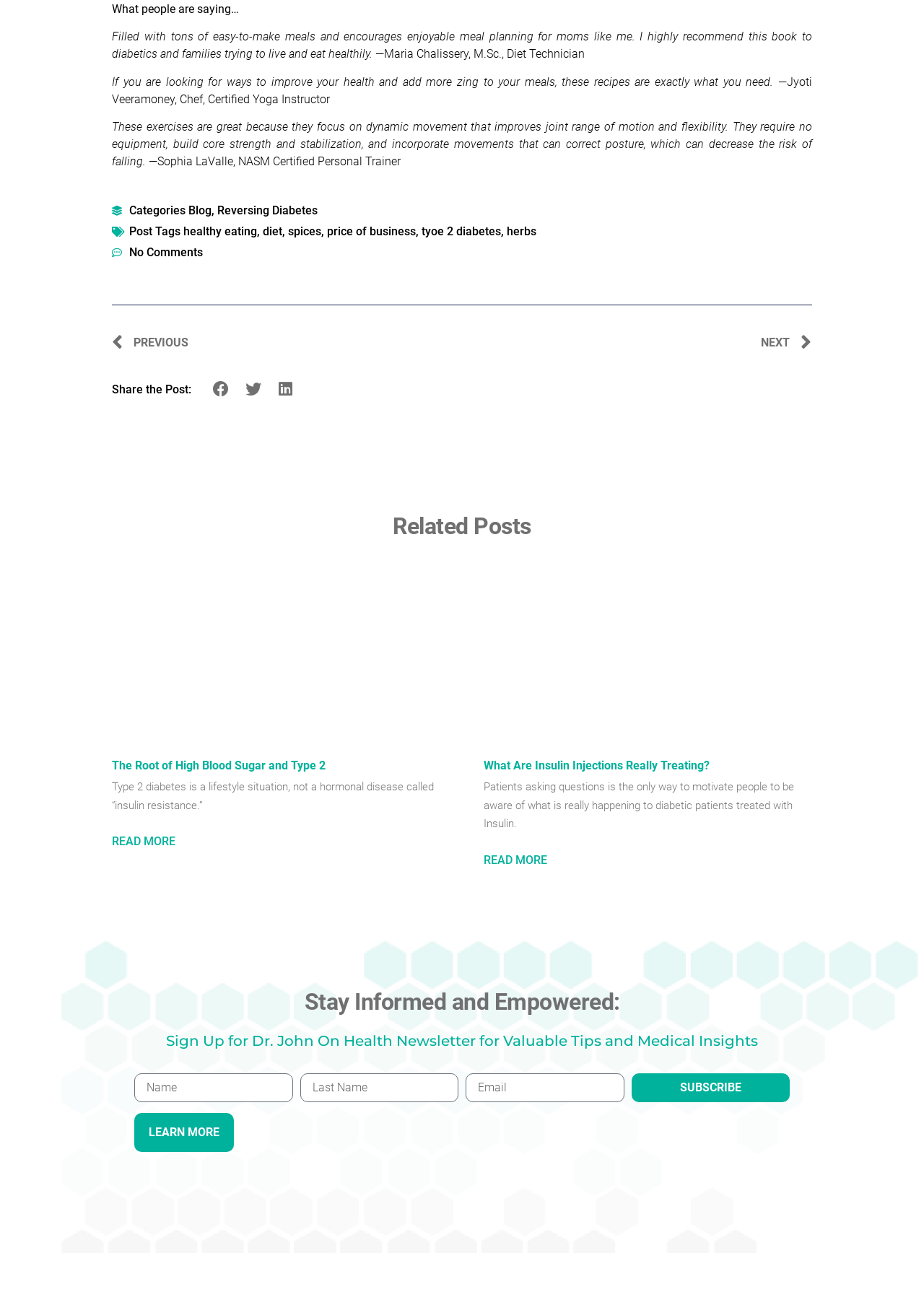Provide the bounding box coordinates of the UI element this sentence describes: "aria-label="Share on twitter"".

[0.265, 0.292, 0.283, 0.304]